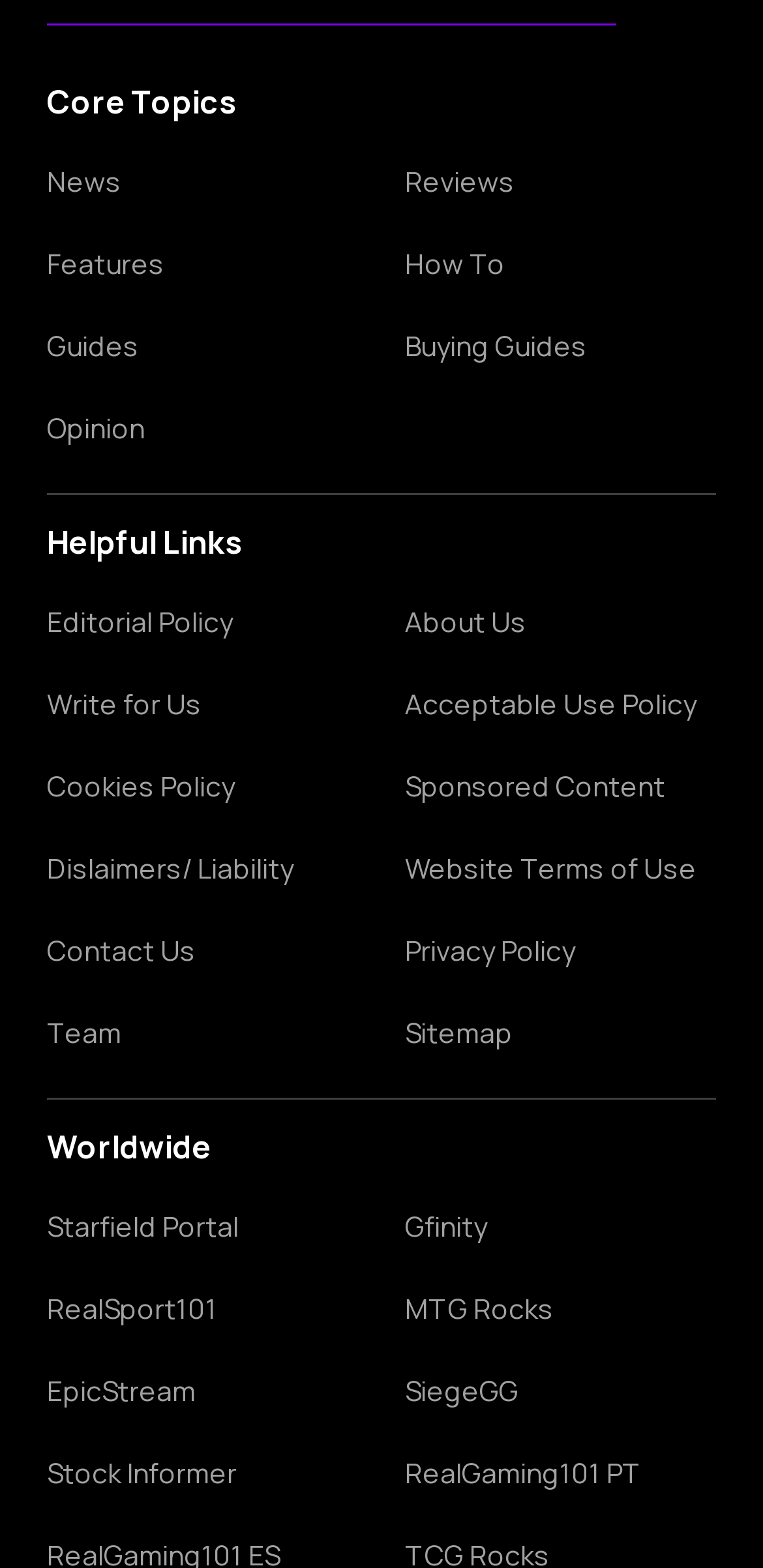Reply to the question with a single word or phrase:
What is the last link on the webpage?

RealGaming101 PT